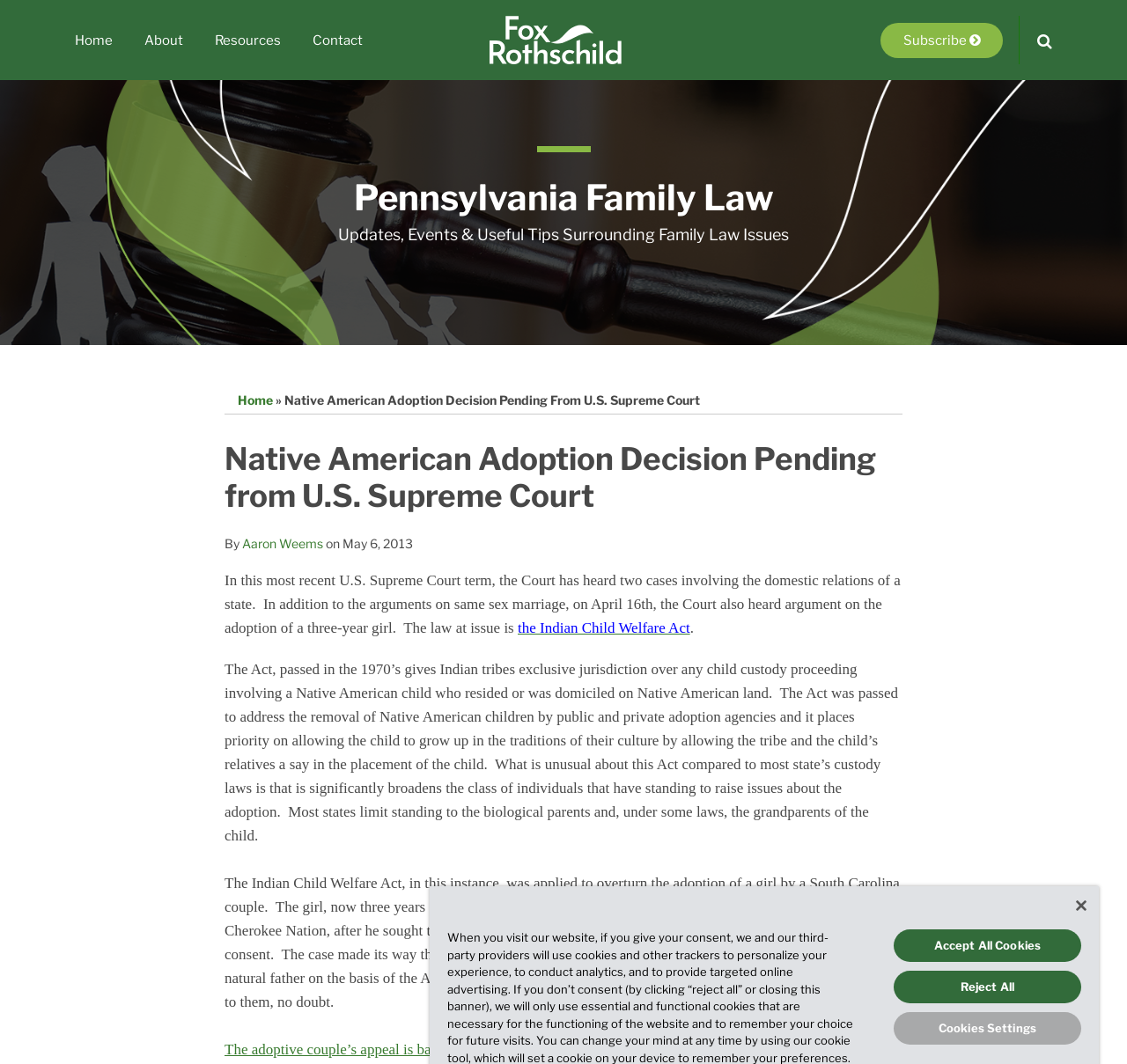Specify the bounding box coordinates of the area to click in order to execute this command: 'Click the the Indian Child Welfare Act link'. The coordinates should consist of four float numbers ranging from 0 to 1, and should be formatted as [left, top, right, bottom].

[0.459, 0.582, 0.612, 0.598]